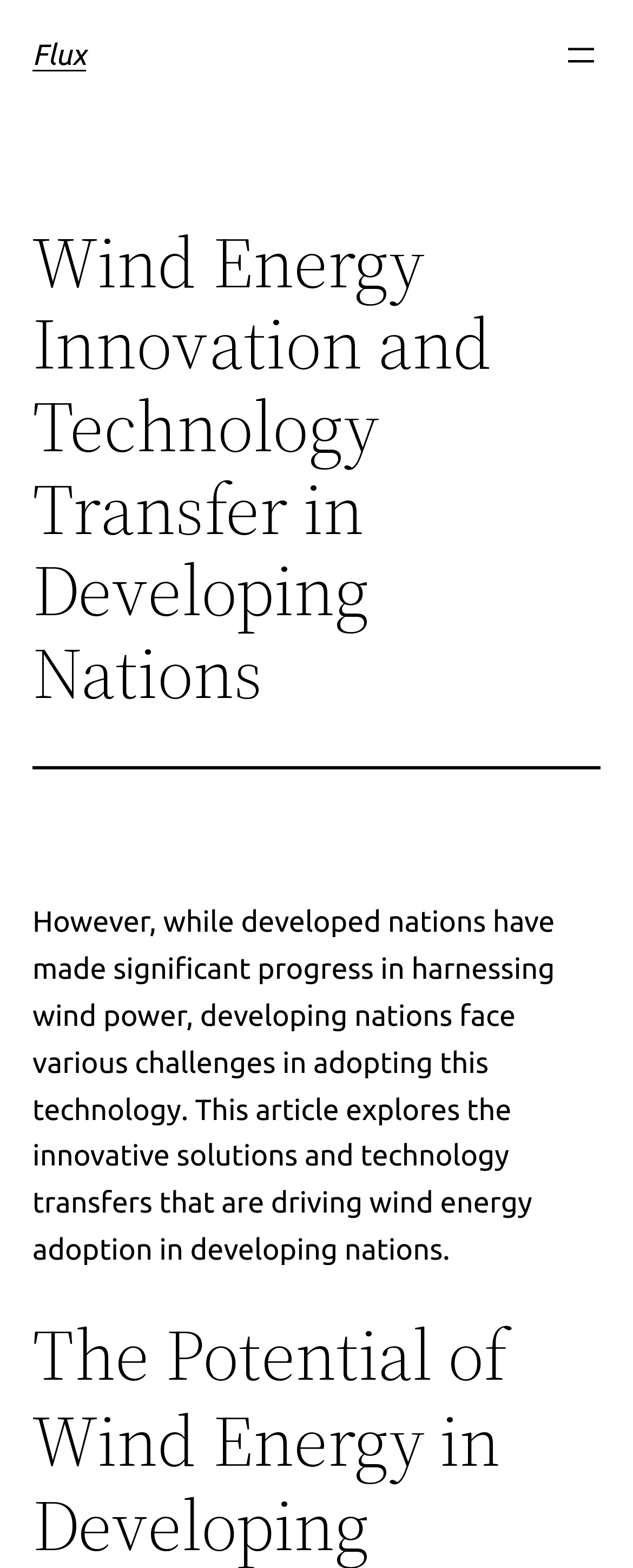Extract the bounding box coordinates for the UI element described by the text: "Flux". The coordinates should be in the form of [left, top, right, bottom] with values between 0 and 1.

[0.051, 0.025, 0.136, 0.046]